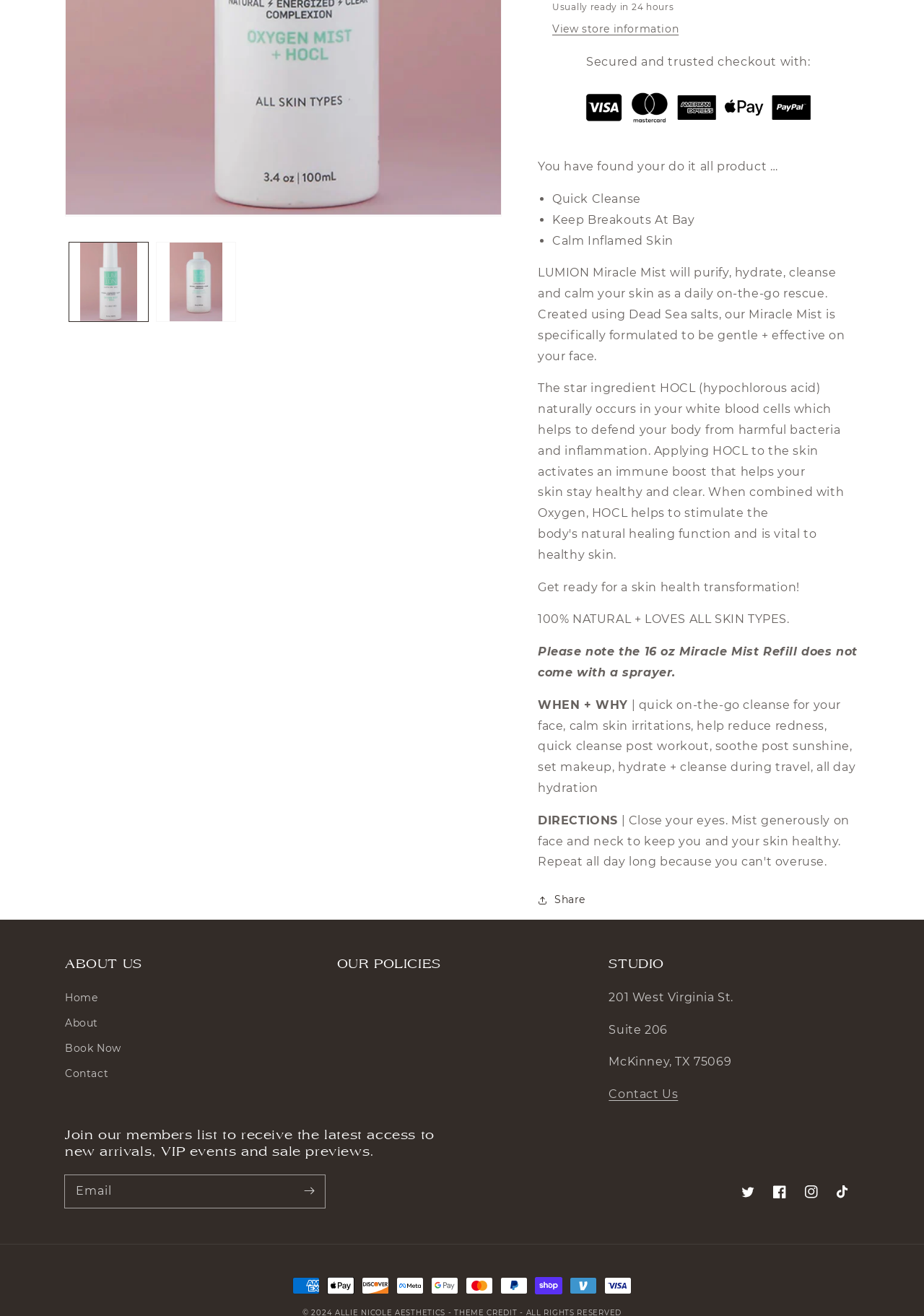Locate the bounding box of the UI element described by: "Book Now" in the given webpage screenshot.

[0.07, 0.787, 0.131, 0.807]